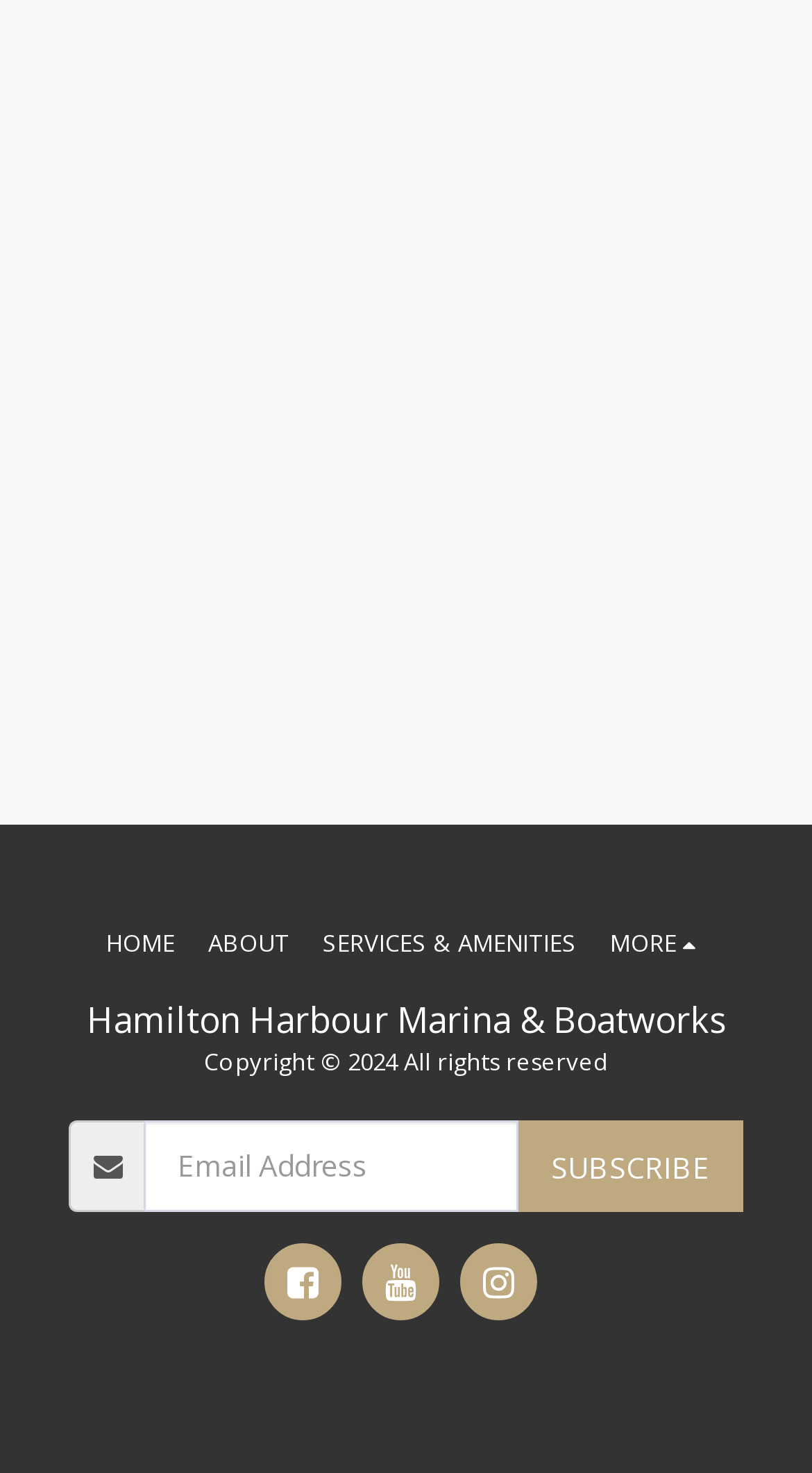Please specify the bounding box coordinates of the clickable region to carry out the following instruction: "Click SUBSCRIBE". The coordinates should be four float numbers between 0 and 1, in the format [left, top, right, bottom].

[0.636, 0.761, 0.915, 0.823]